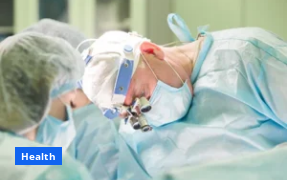Create a detailed narrative of what is happening in the image.

The image depicts a focused surgical team at work, highlighting the importance of precision in medical procedures. A surgeon, dressed in traditional sterile attire, including a surgical cap and mask, is seen using specialized surgical headlights that enhance visibility during intricate operations. The setting emphasizes the clinical environment, showcasing the collaboration and concentration required in health care. This imagery is associated with the article titled "Choosing the Best Surgical Headlights in Burlington," aimed at informing readers about essential tools in surgical practice, relevant for medical professionals seeking to improve their surgical effectiveness.